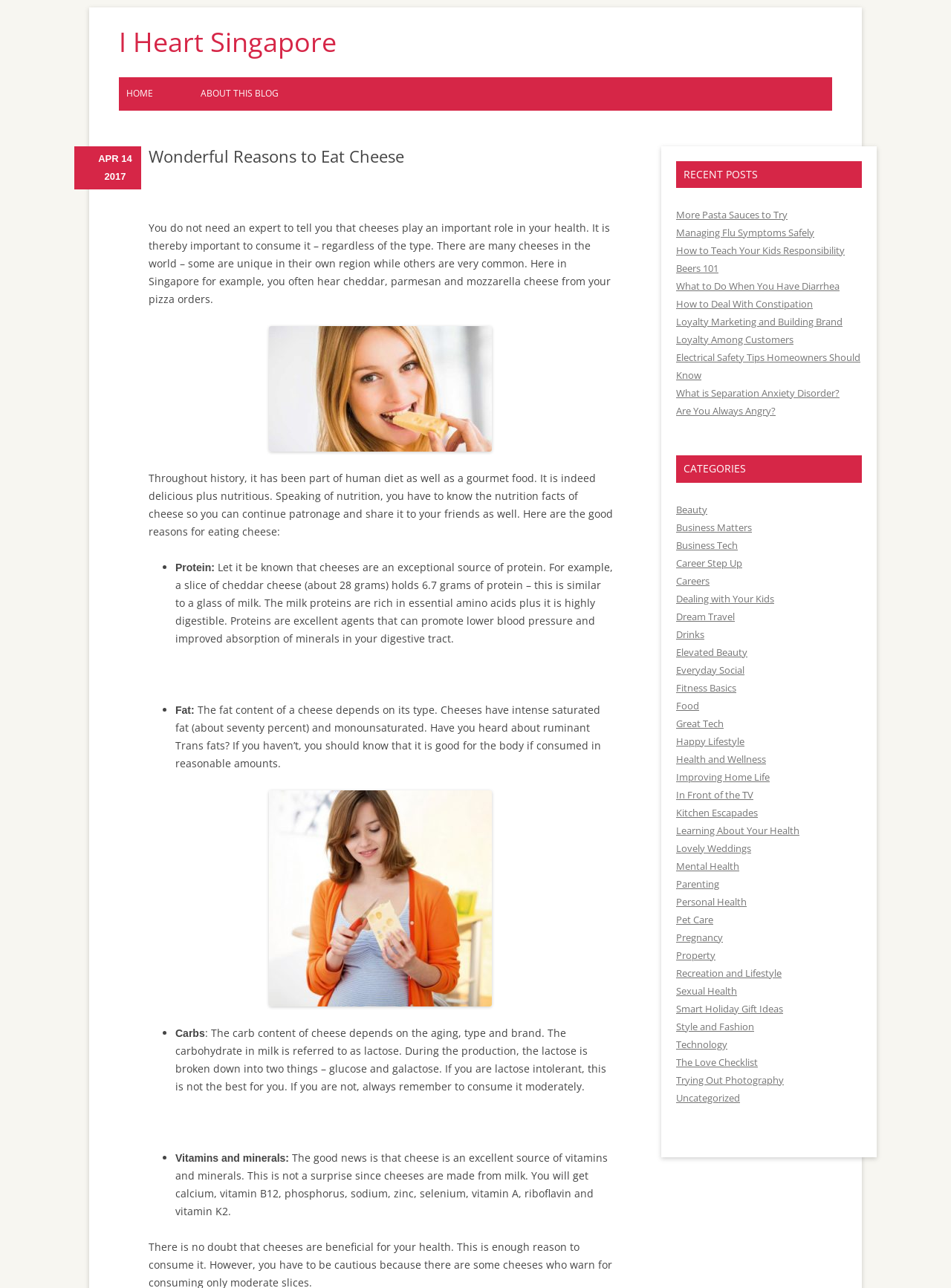Identify the bounding box for the UI element described as: "Recreation and Lifestyle". The coordinates should be four float numbers between 0 and 1, i.e., [left, top, right, bottom].

[0.711, 0.75, 0.822, 0.76]